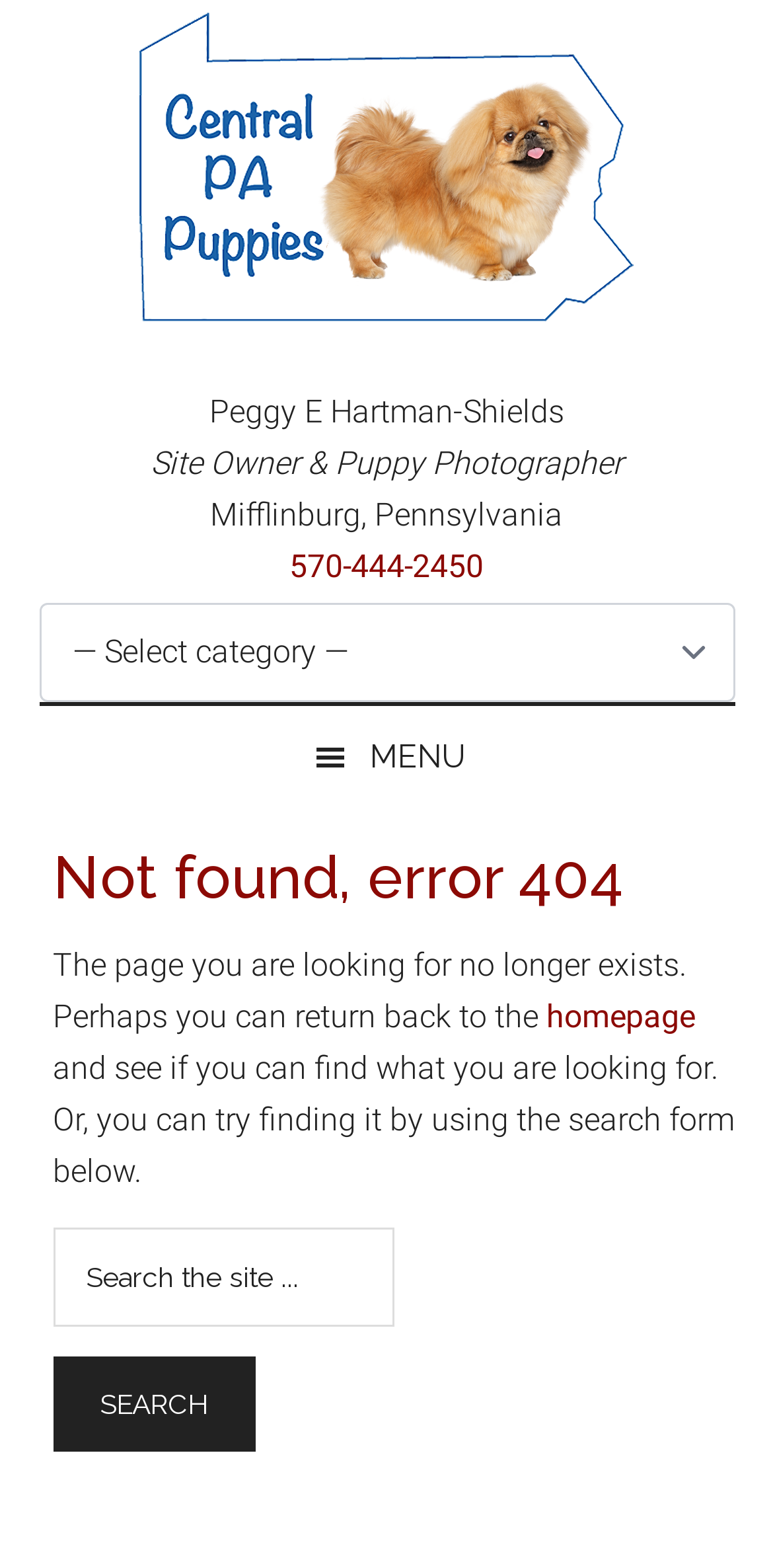Locate and extract the headline of this webpage.

Not found, error 404